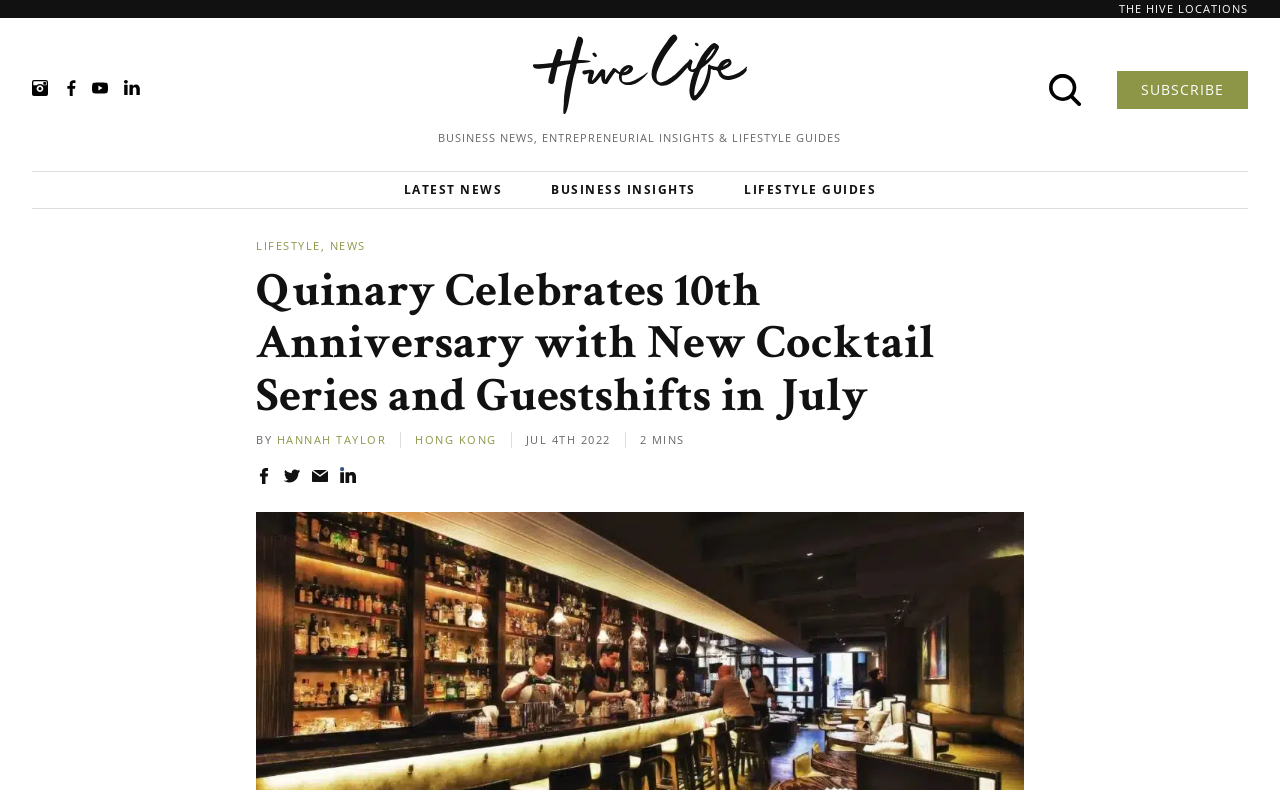Please locate the bounding box coordinates of the element that should be clicked to complete the given instruction: "Click on THE HIVE LOCATIONS".

[0.874, 0.001, 0.975, 0.02]